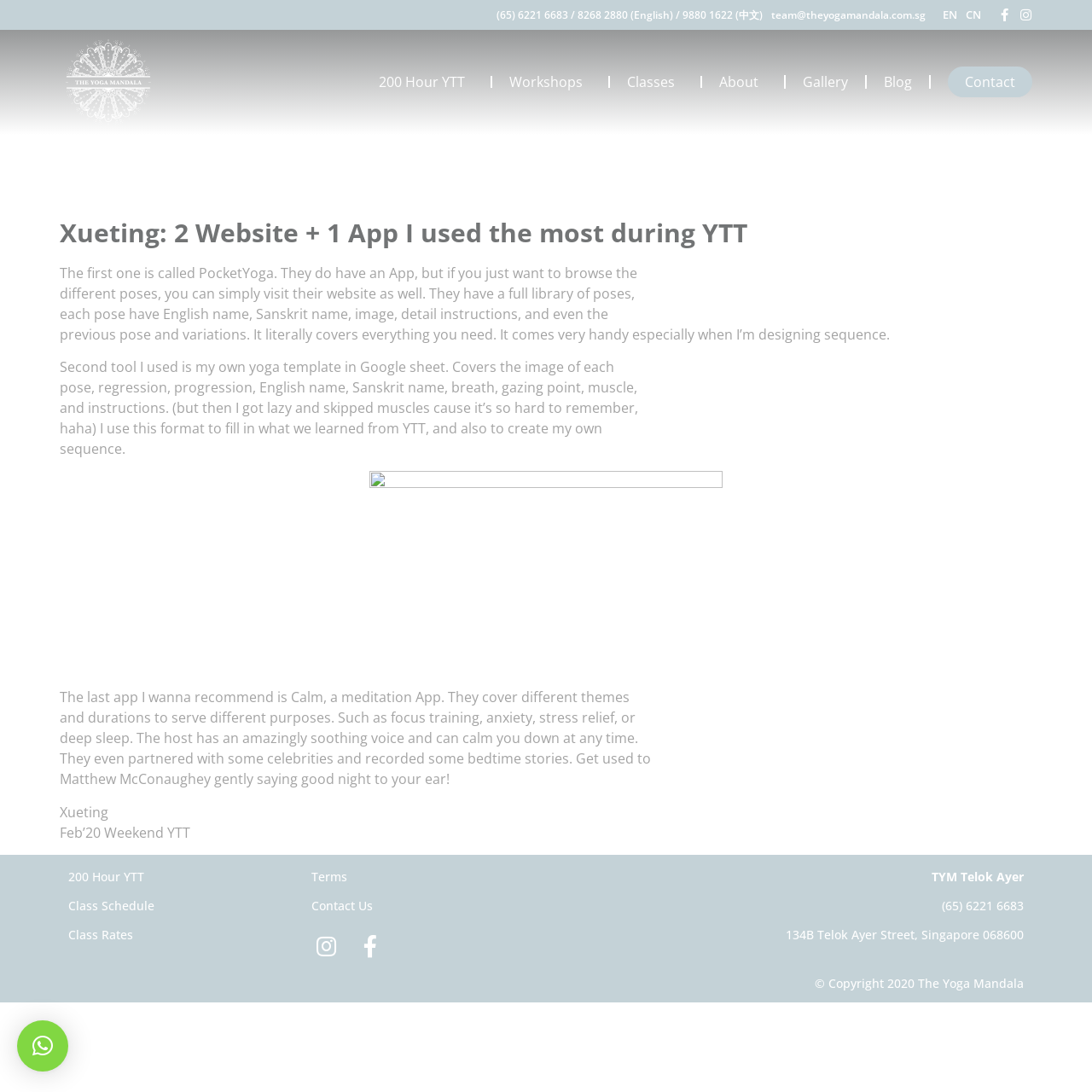Provide your answer to the question using just one word or phrase: What is the name of the yoga website mentioned?

PocketYoga